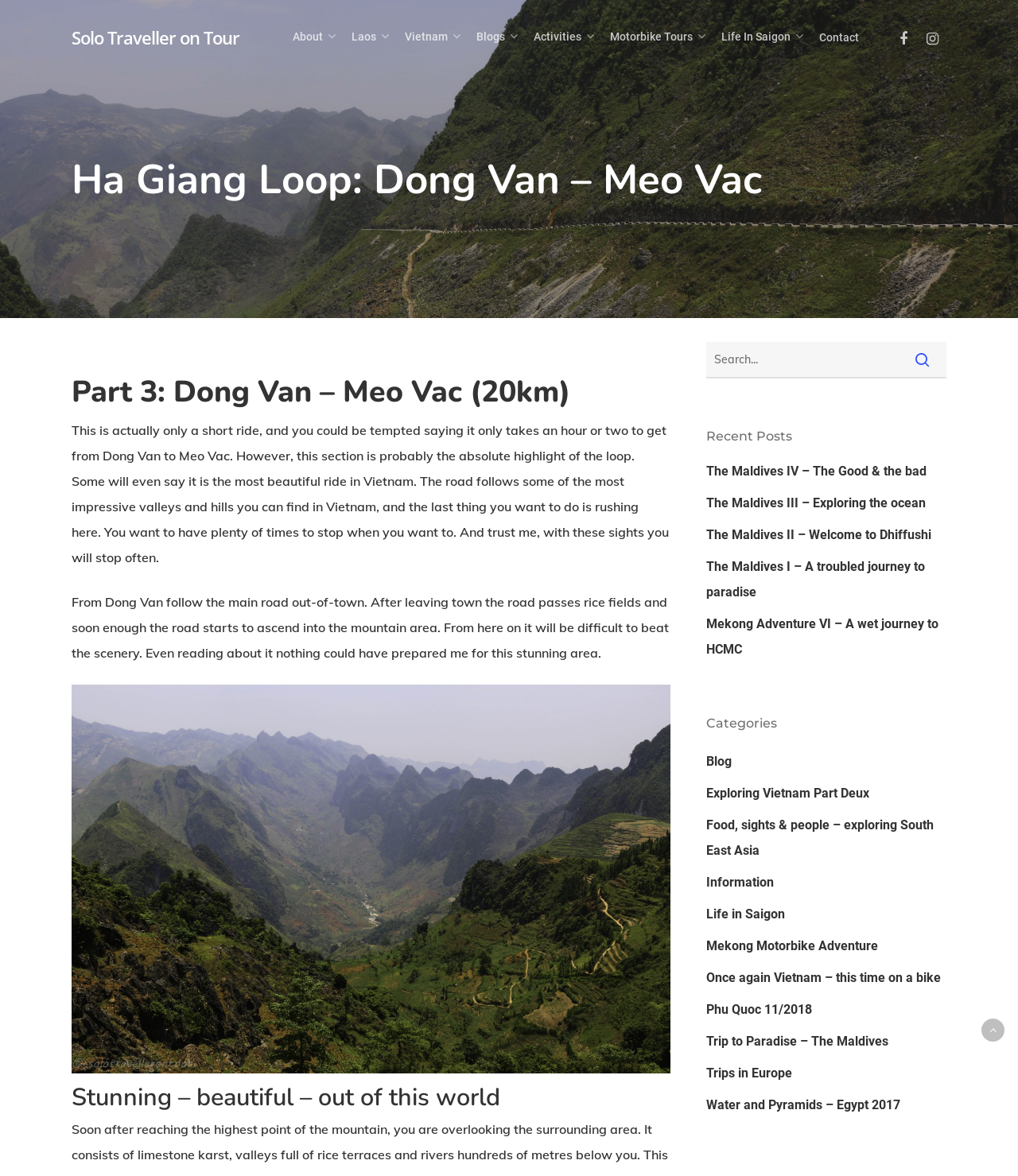Analyze the image and provide a detailed answer to the question: What is the name of the website?

I found the name of the website by looking at the top-left corner of the webpage, where it says 'Solo Traveller on Tour' in a link format.